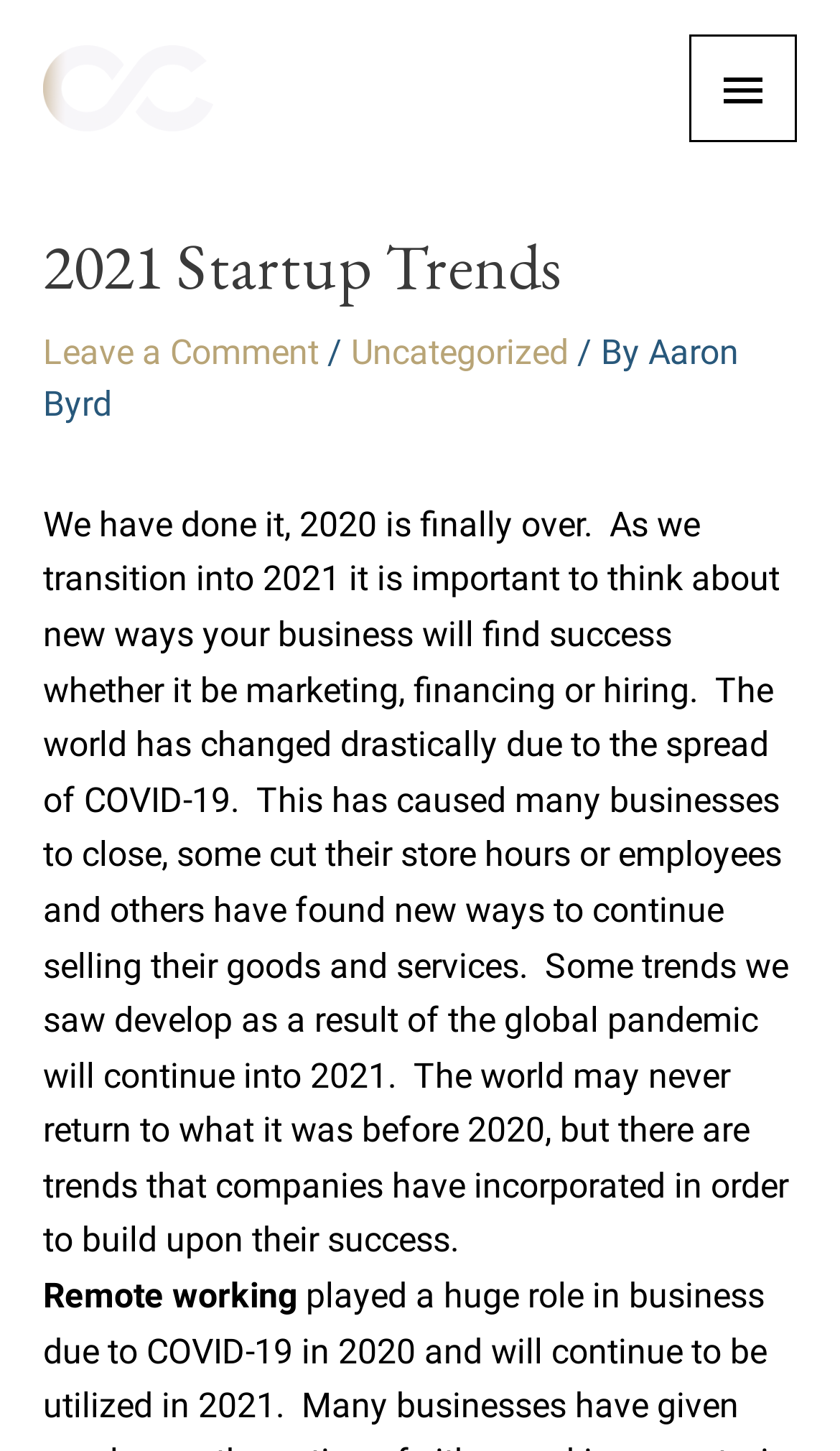What is one of the trends mentioned in the article?
Answer the question with detailed information derived from the image.

The article mentions 'Remote working' as one of the trends that developed as a result of the global pandemic and will continue into 2021.